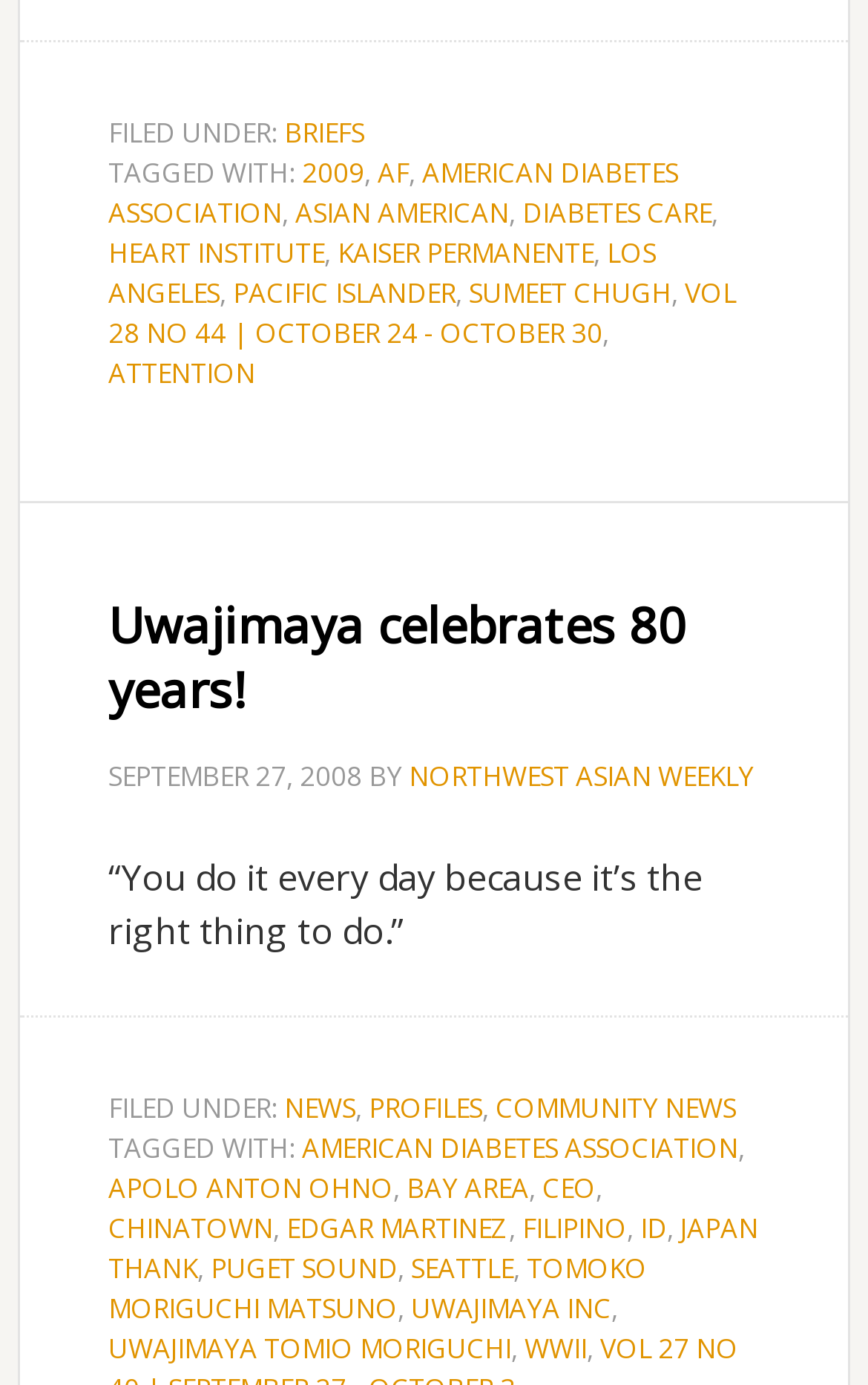Based on the image, provide a detailed and complete answer to the question: 
Who is the author of the article?

The answer can be found in the static text element which says 'BY NORTHWEST ASIAN WEEKLY'.